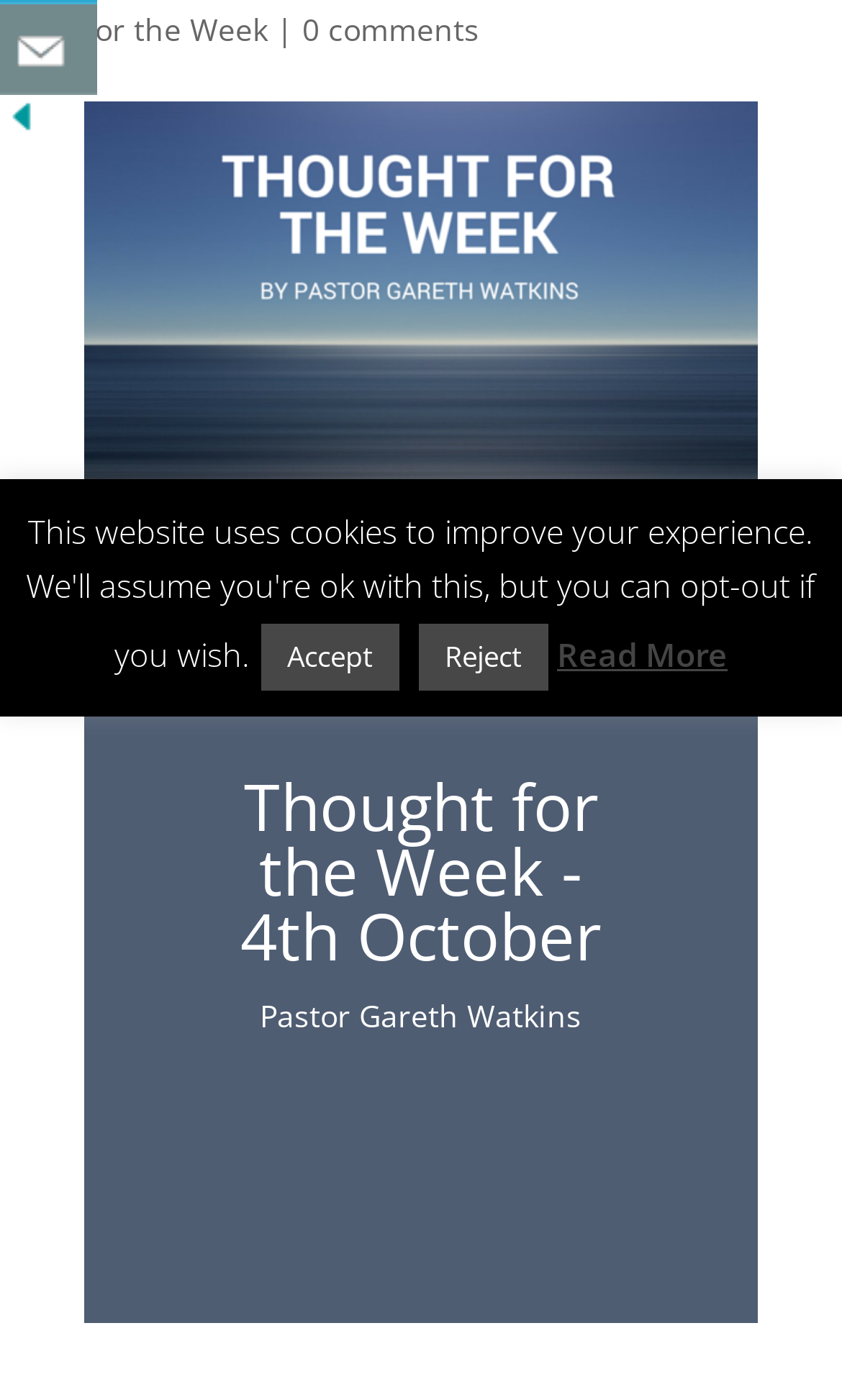Based on the element description, predict the bounding box coordinates (top-left x, top-left y, bottom-right x, bottom-right y) for the UI element in the screenshot: 0 comments

[0.359, 0.006, 0.569, 0.035]